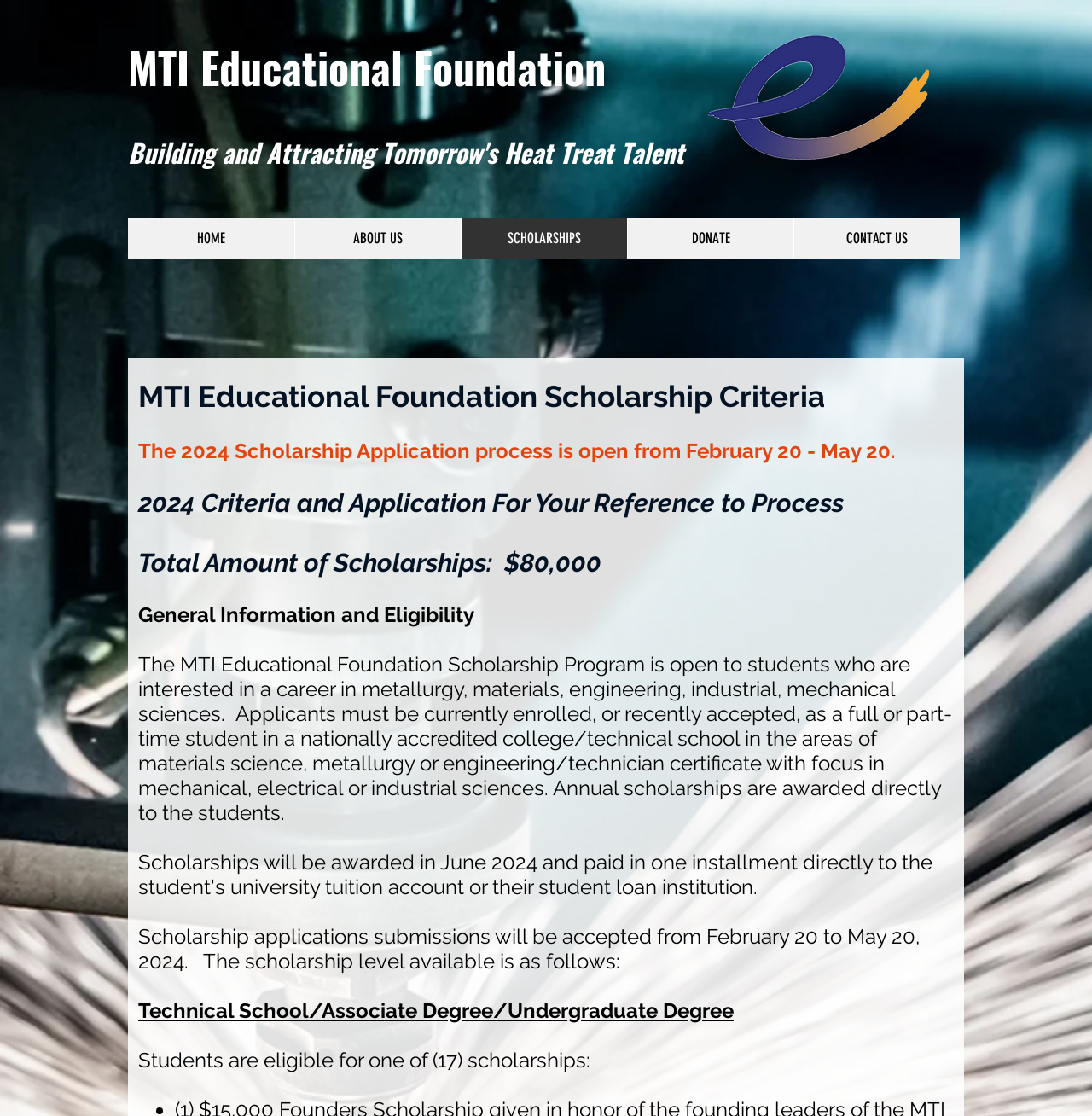How many scholarships are available?
By examining the image, provide a one-word or phrase answer.

17